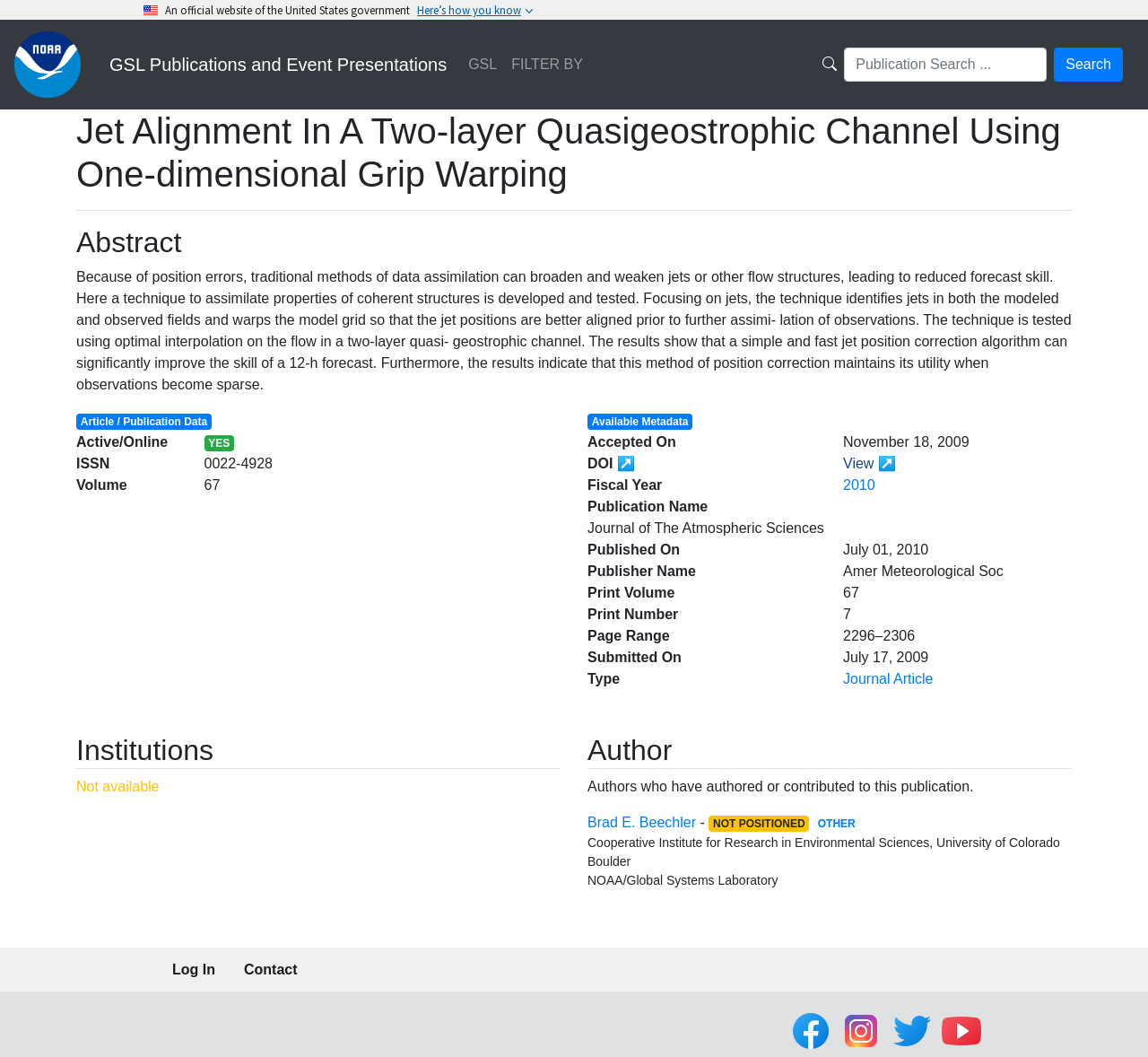What is the publication date of the article?
Please provide a comprehensive answer to the question based on the webpage screenshot.

I found the answer by looking at the 'Published On' section, which is located below the 'Abstract' section. The text 'July 01, 2010' is listed as the publication date.